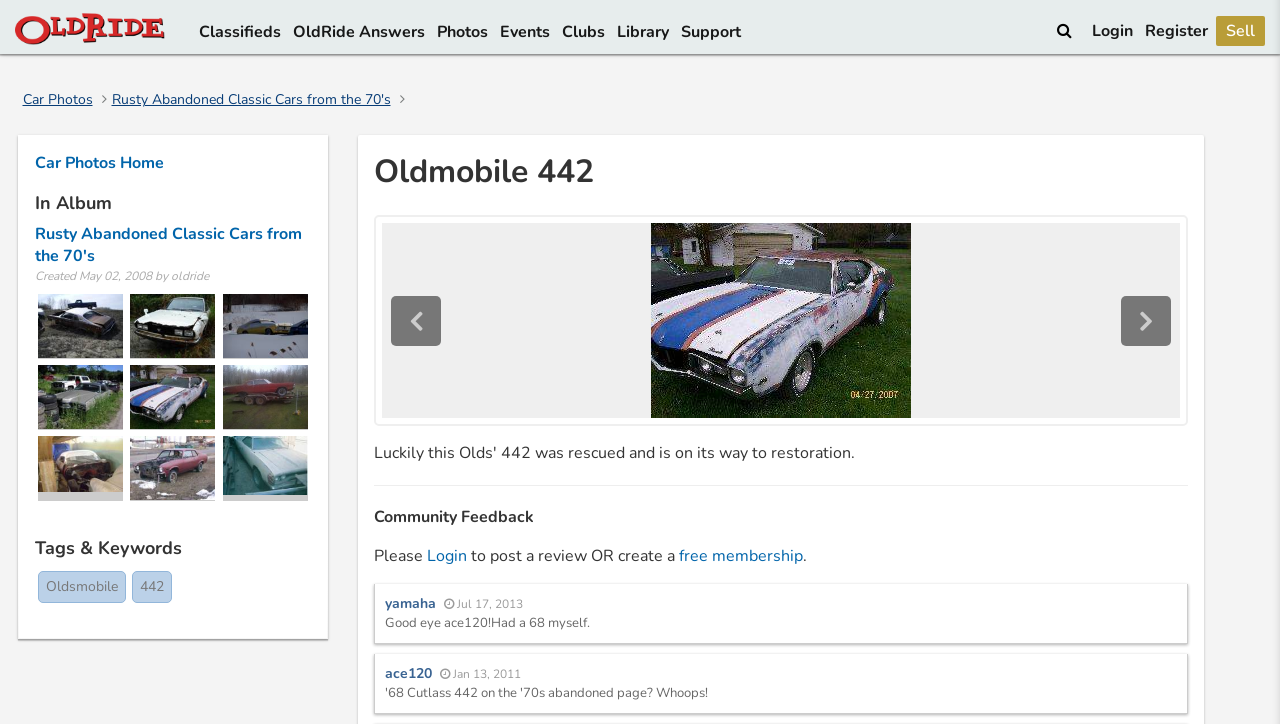Can you find the bounding box coordinates for the element to click on to achieve the instruction: "Click on Classifieds"?

[0.152, 0.022, 0.223, 0.066]